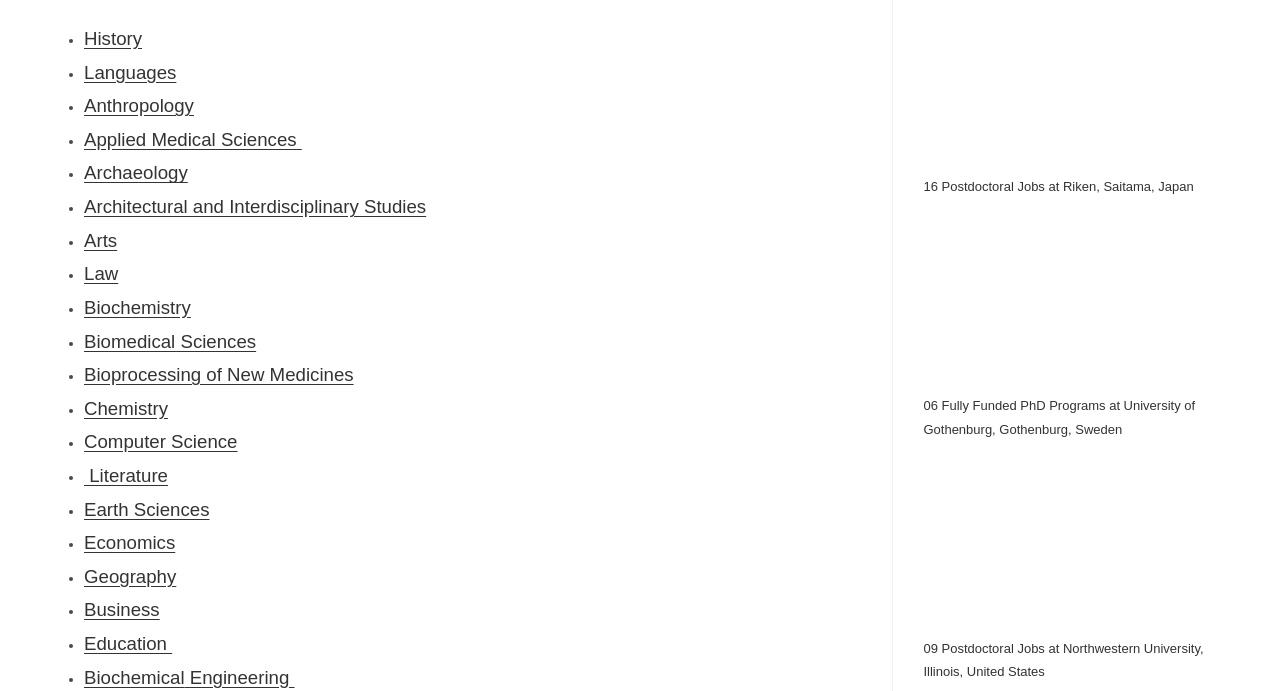What is the image associated with RIKEN, Japan?
Look at the image and construct a detailed response to the question.

The image associated with RIKEN, Japan is an image element with a bounding box coordinate of [0.721, 0.002, 0.95, 0.239] and is located above the link text 'RIKEN, Japan 16 Postdoctoral Jobs at Riken, Saitama, Japan'.